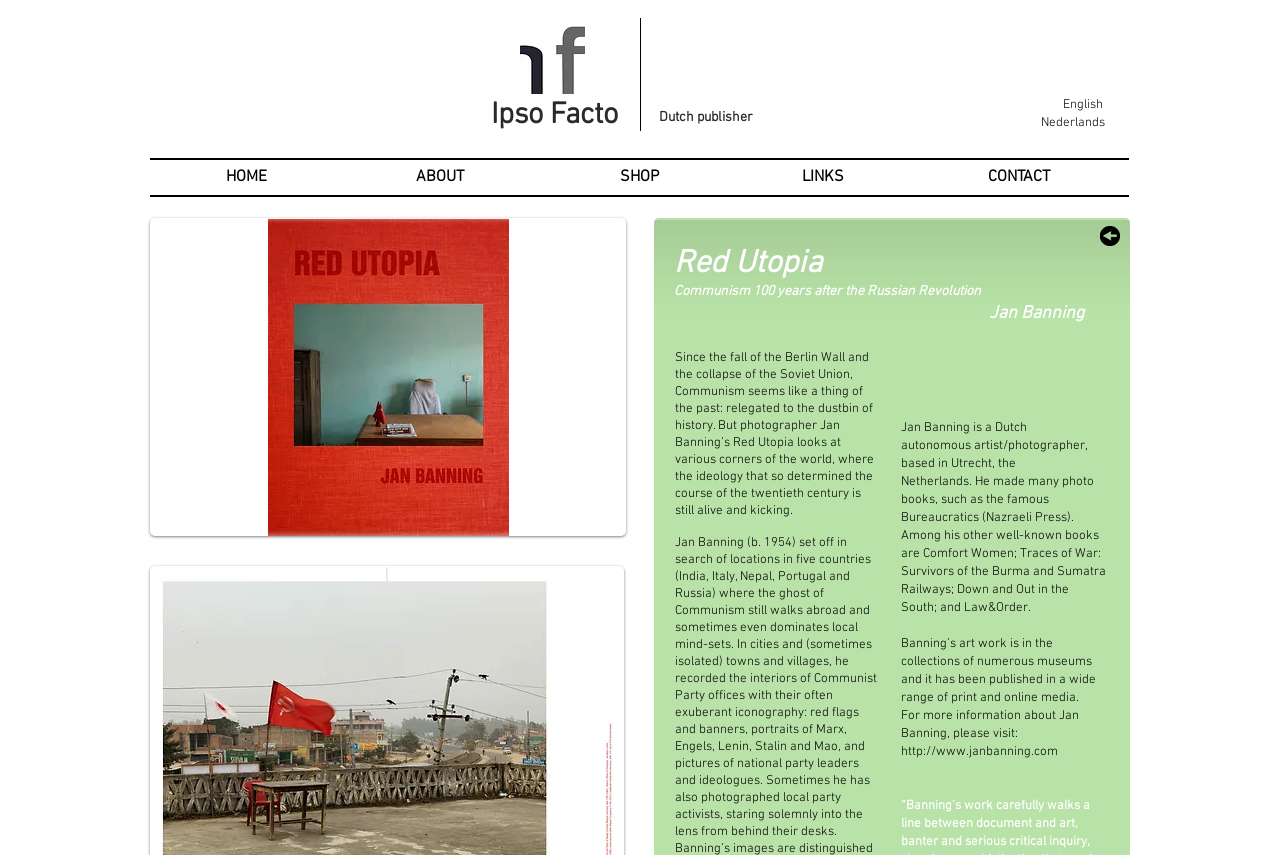Please specify the bounding box coordinates of the area that should be clicked to accomplish the following instruction: "Click the 'SHOP' link". The coordinates should consist of four float numbers between 0 and 1, i.e., [left, top, right, bottom].

[0.448, 0.194, 0.55, 0.22]